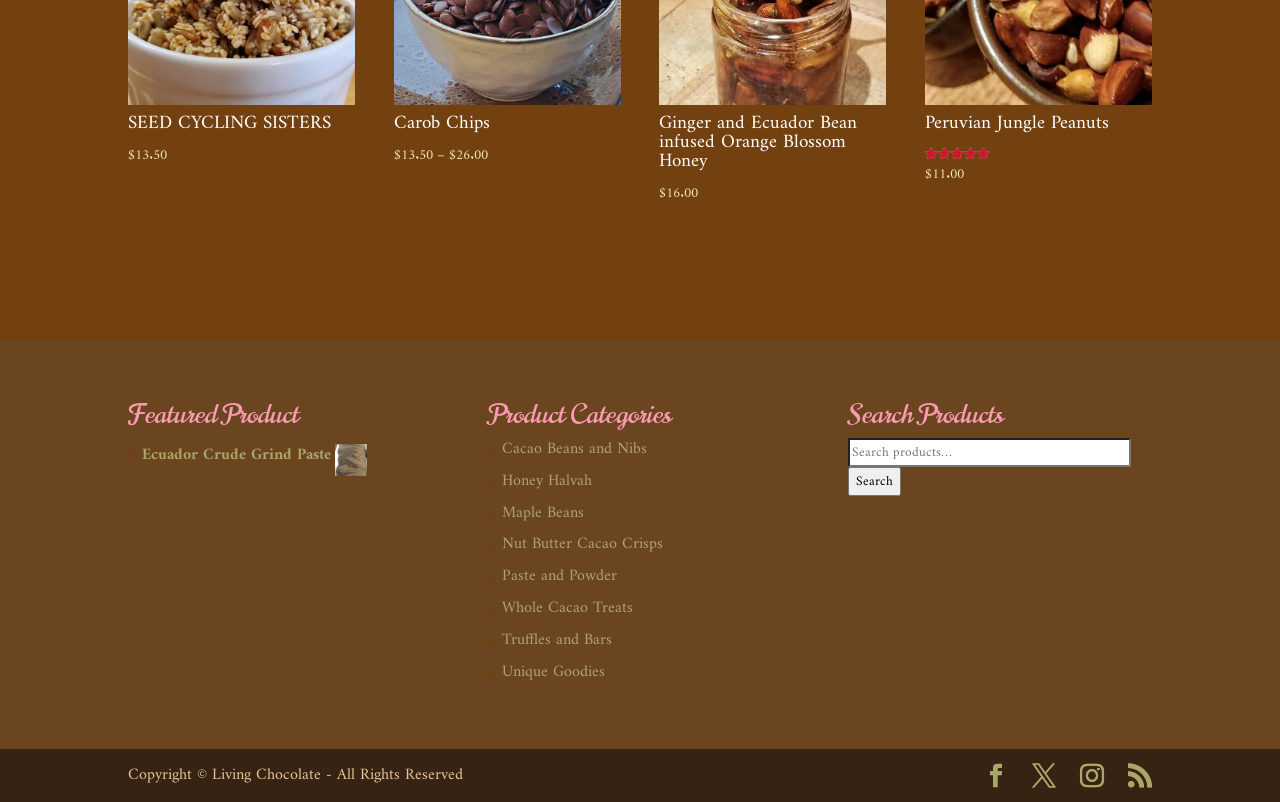How many product categories are listed?
From the details in the image, answer the question comprehensively.

The product categories are listed in the 'Product Categories' section, and there are 8 links listed, including 'Cacao Beans and Nibs', 'Honey Halvah', and others.